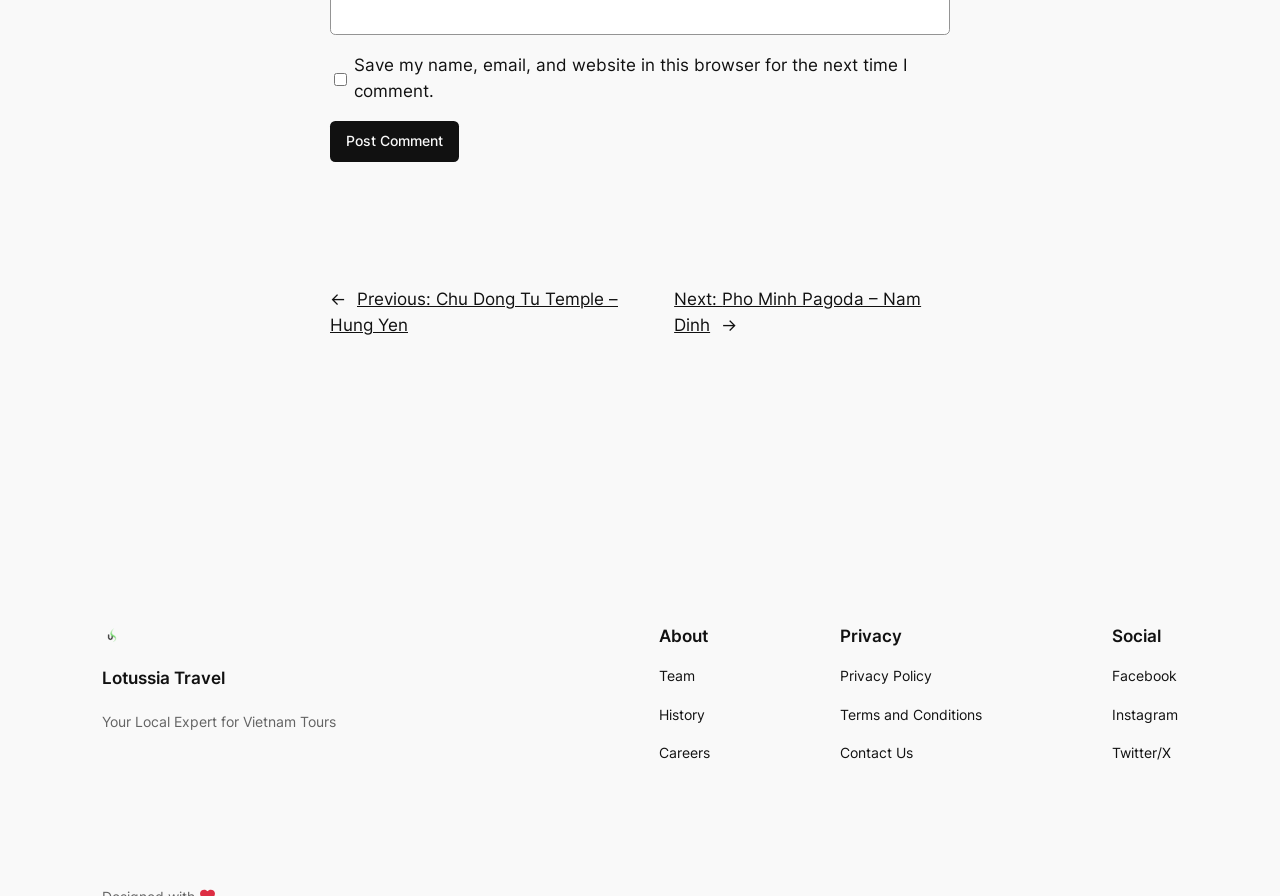Locate the UI element described by Privacy Policy and provide its bounding box coordinates. Use the format (top-left x, top-left y, bottom-right x, bottom-right y) with all values as floating point numbers between 0 and 1.

[0.656, 0.743, 0.728, 0.768]